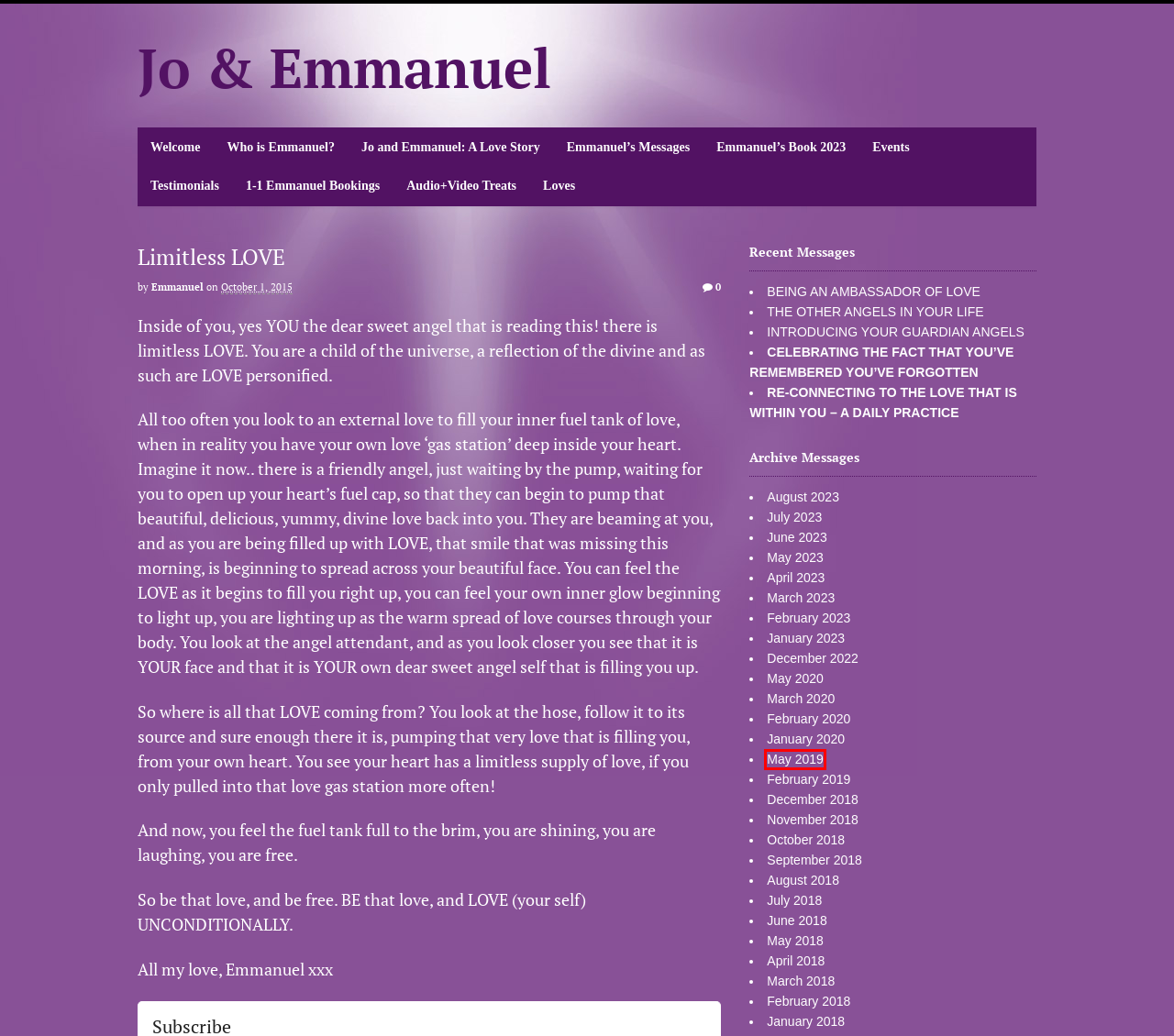Analyze the given webpage screenshot and identify the UI element within the red bounding box. Select the webpage description that best matches what you expect the new webpage to look like after clicking the element. Here are the candidates:
A. Who is Emmanuel? | Jo & Emmanuel
B. July | 2023 | Jo & Emmanuel
C. June | 2023 | Jo & Emmanuel
D. October | 2018 | Jo & Emmanuel
E. May | 2019 | Jo & Emmanuel
F. November | 2018 | Jo & Emmanuel
G. February | 2019 | Jo & Emmanuel
H. April | 2018 | Jo & Emmanuel

E